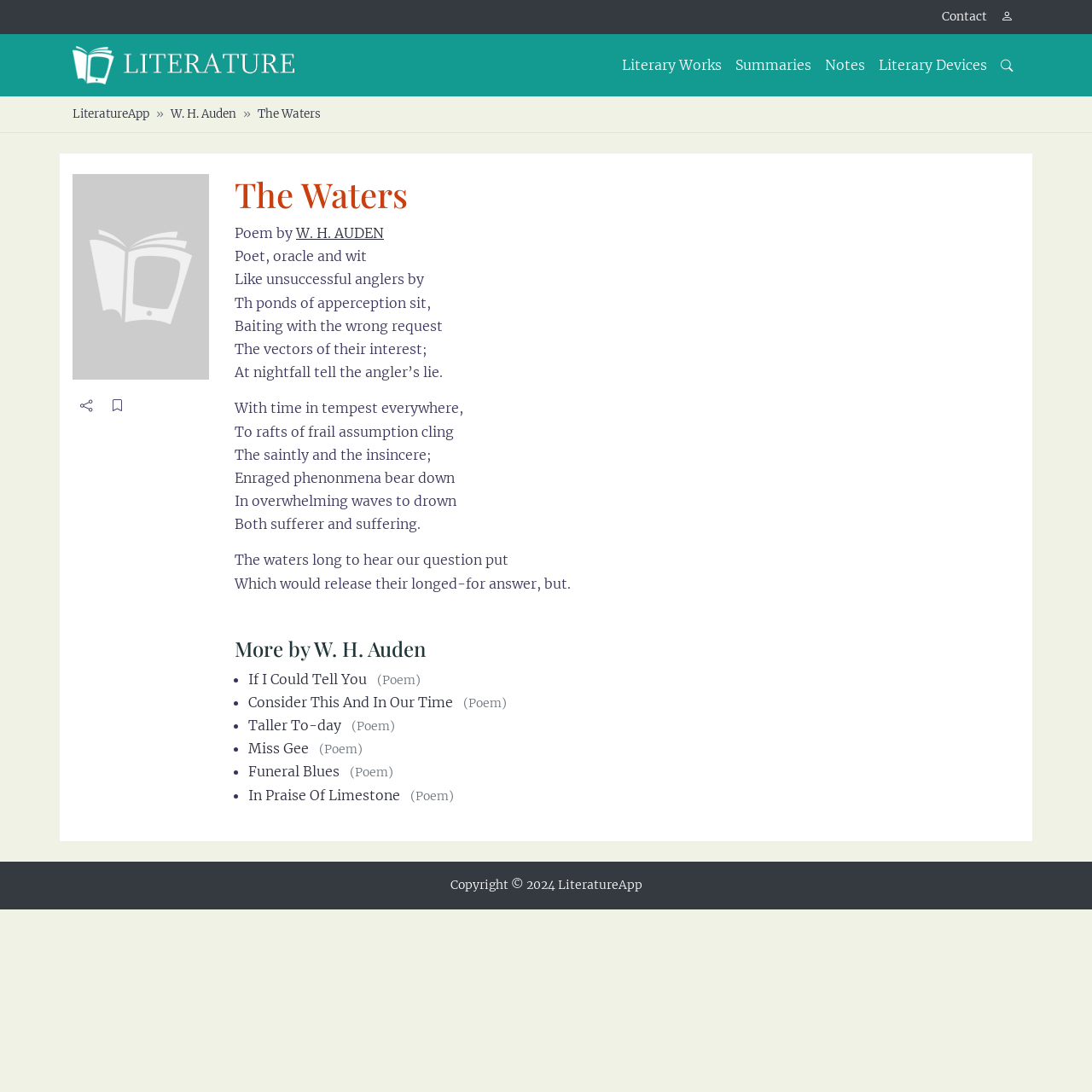With reference to the screenshot, provide a detailed response to the question below:
What is the name of the website?

The name of the website can be found in the link element with the text 'LiteratureApp' which is located at the top navigation bar.